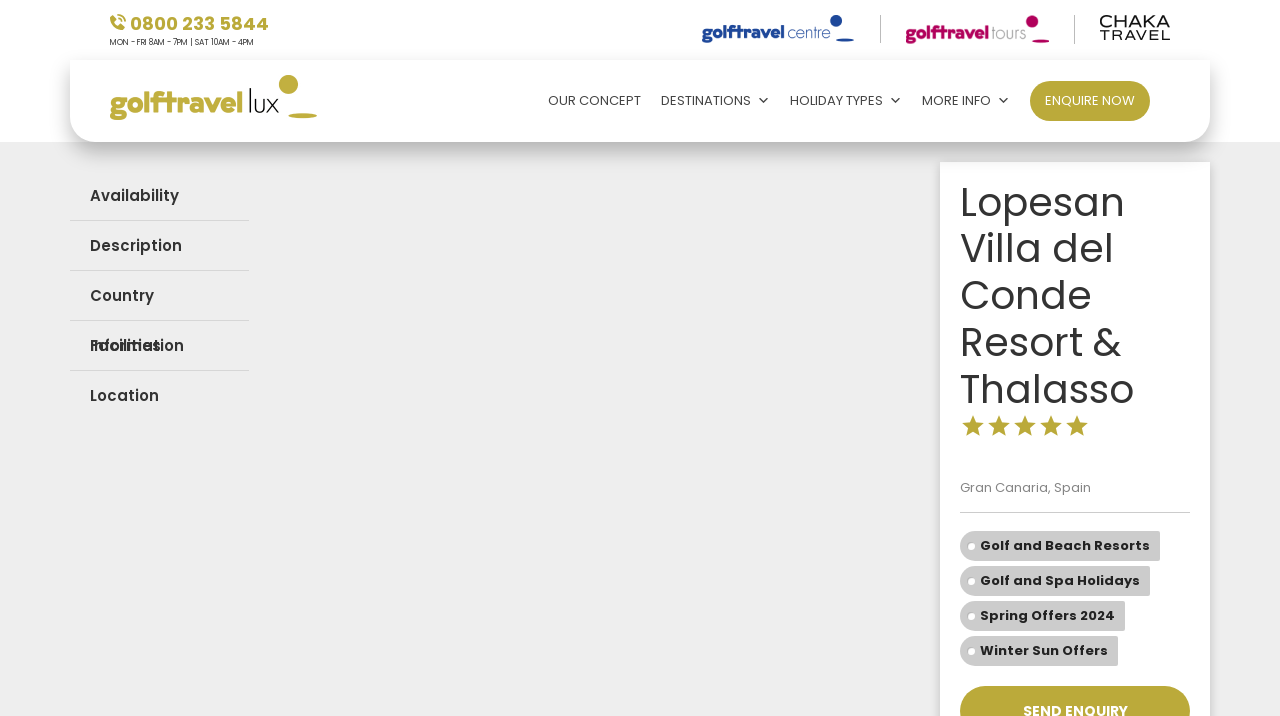How many types of holidays are mentioned in the article?
Give a single word or phrase as your answer by examining the image.

3